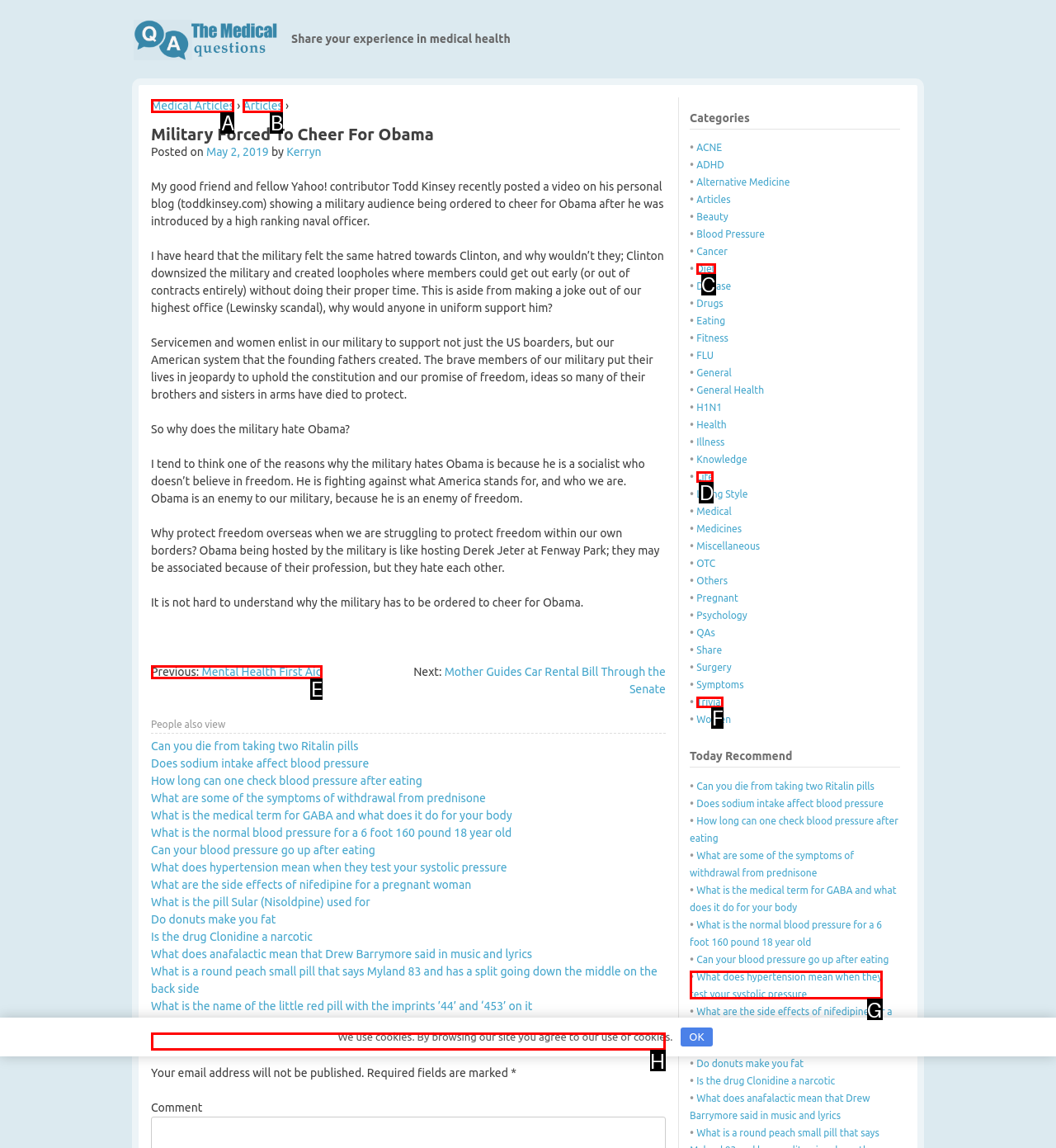Specify which UI element should be clicked to accomplish the task: Leave a reply. Answer with the letter of the correct choice.

H